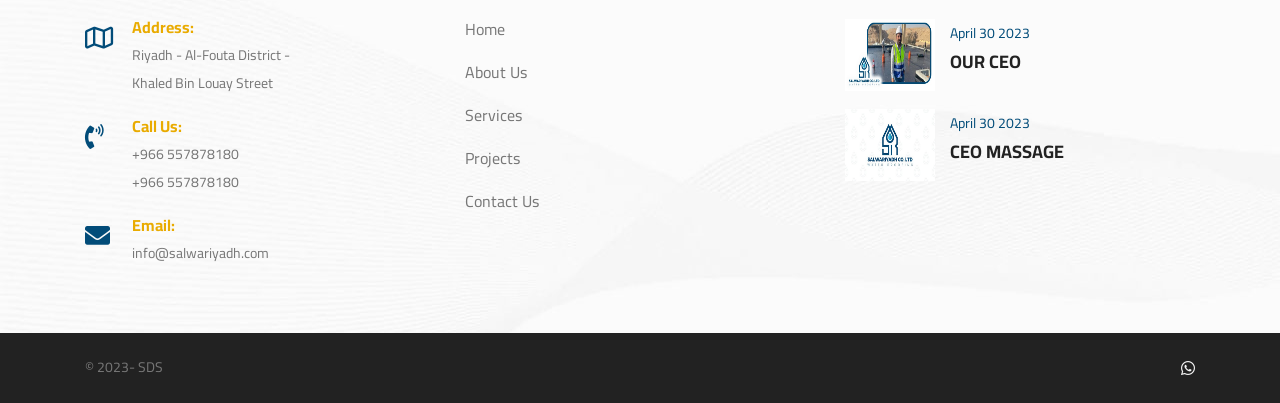Pinpoint the bounding box coordinates of the clickable area needed to execute the instruction: "Click OUR CEO". The coordinates should be specified as four float numbers between 0 and 1, i.e., [left, top, right, bottom].

[0.66, 0.046, 0.73, 0.269]